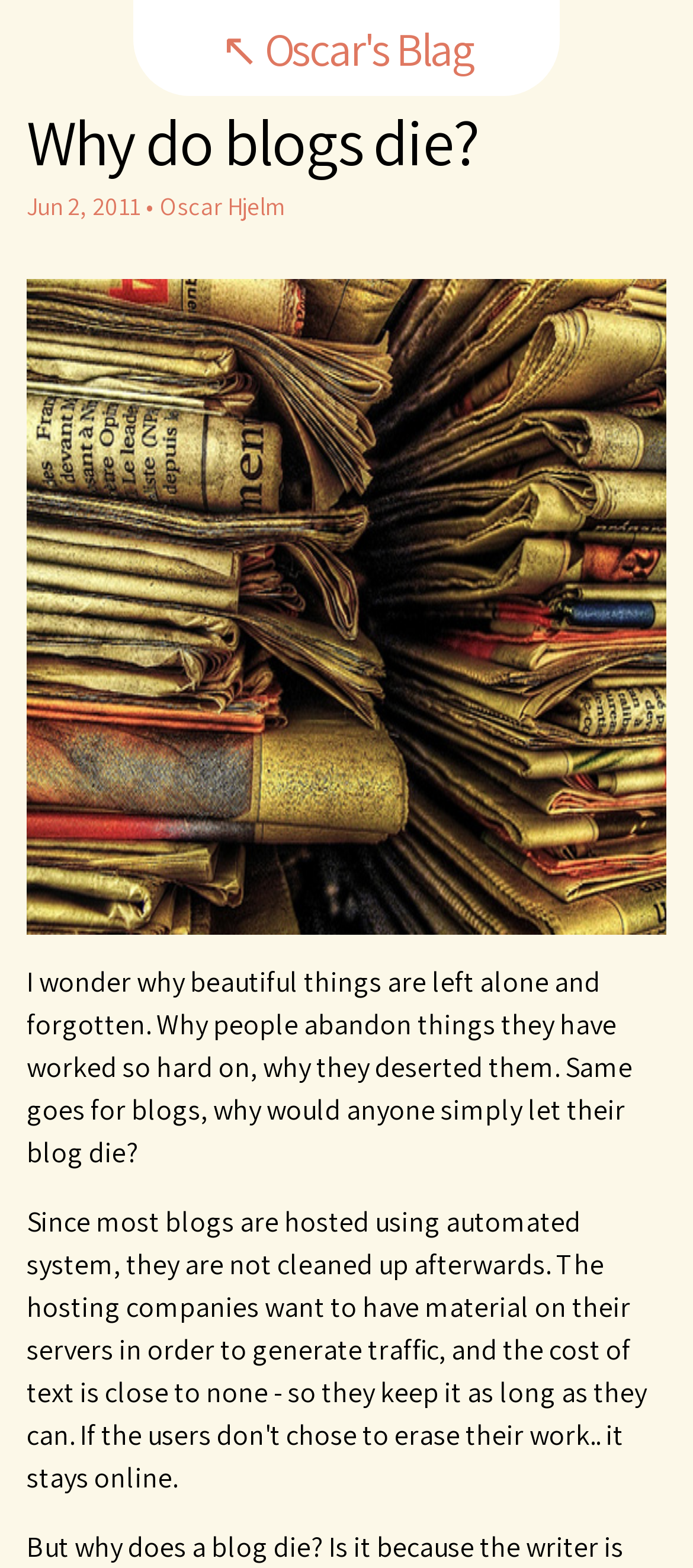What is the topic of the blog post?
From the image, respond using a single word or phrase.

Why blogs die